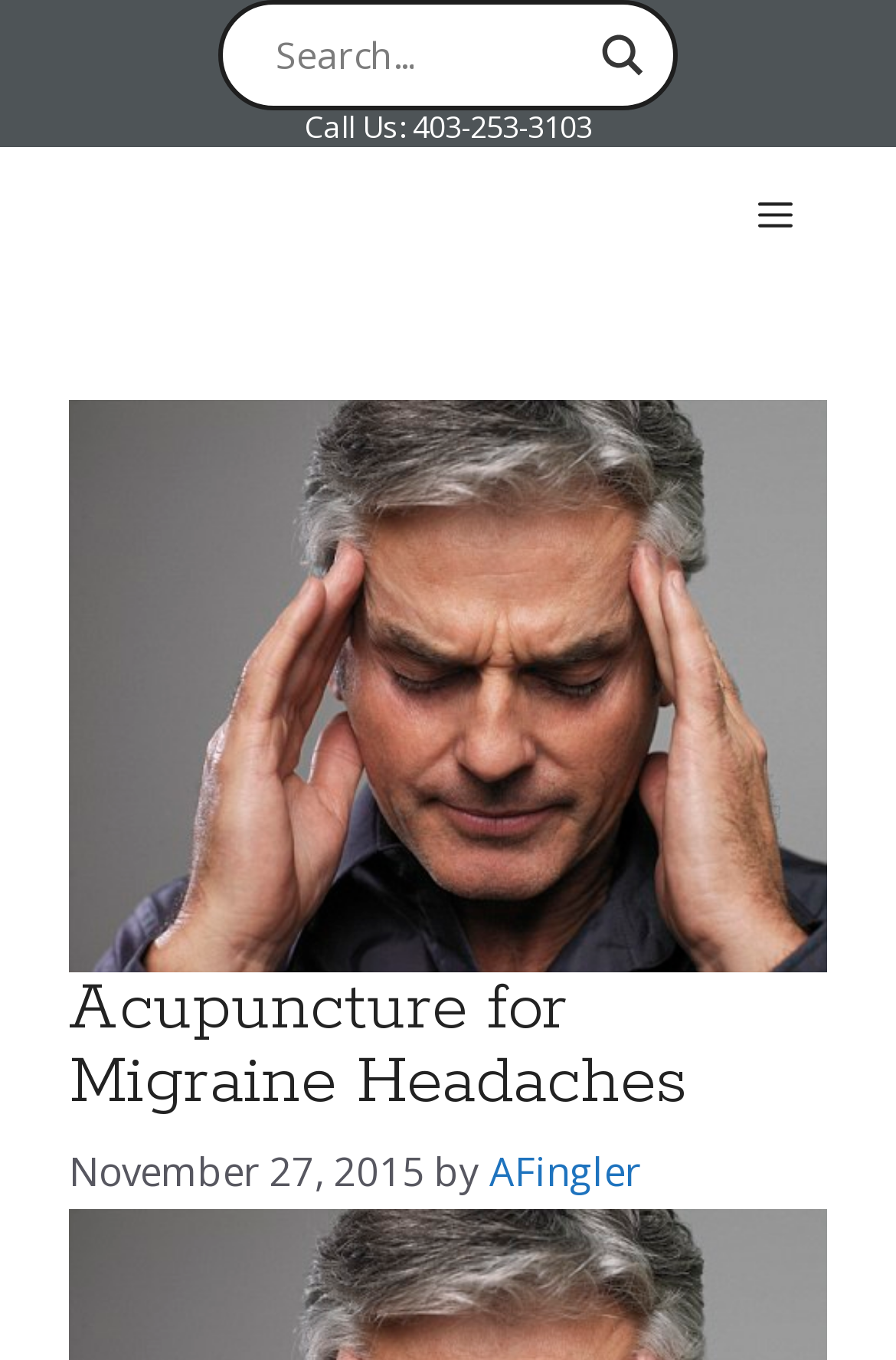Create a detailed description of the webpage's content and layout.

The webpage is about Acupuncture for Migraine Headaches, with a focus on finding peace and treatment. At the top, there is a search form with a search input box and a search magnifier button, accompanied by an image. Below the search form, there is a section with a "Call Us:" label and a phone number link.

On the left side, there is a banner that spans the entire width of the page. Below the banner, there is a mobile toggle button labeled "MENU" that controls the primary menu. 

The main content area has a heading that reads "Acupuncture for Migraine Headaches" and a timestamp indicating the publication date, November 27, 2015. The author's name, "AFingler", is also mentioned. 

There are two complementary sections, one above the search form and another below it, but they do not contain any descriptive text.